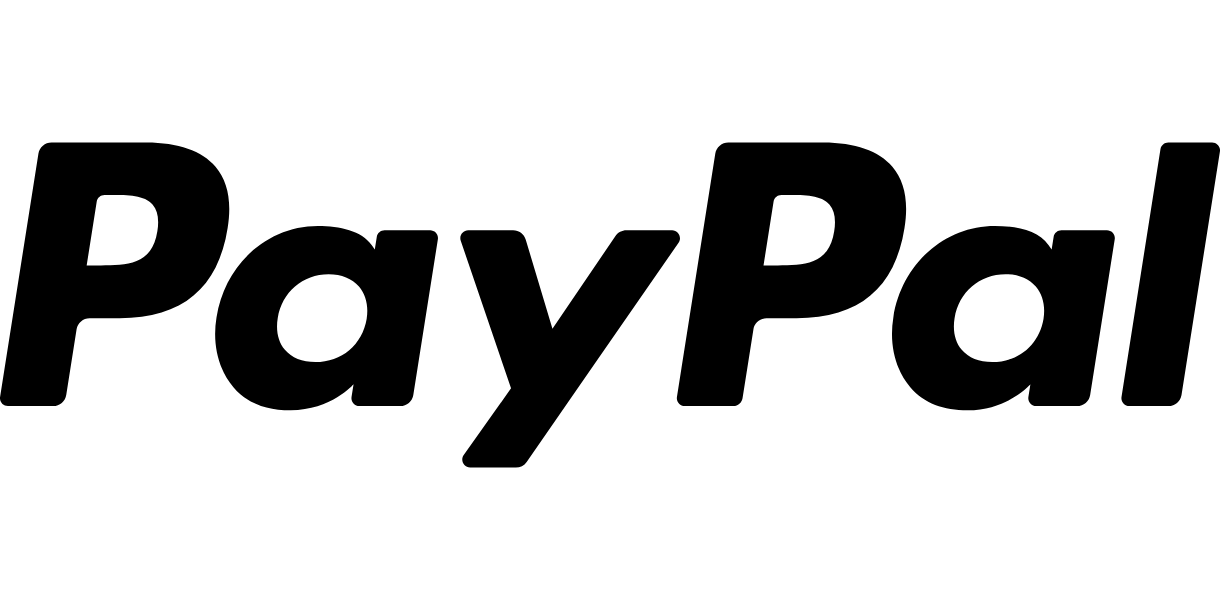Give a thorough caption for the picture.

The image features the iconic PayPal logo, prominently displayed with bold, stylized typography. The design showcases the word "PayPal" where the first half of the name is colored in a deep blue, and the second half transitions to a vibrant light blue. This distinctive logo represents the online payment platform widely used for digital transactions, known for its security and ease of use in various financial dealings. The contrast in colors and the fluidity of the font convey a modern and trustworthy image, aligning with PayPal's branding as a leader in the digital payment space.